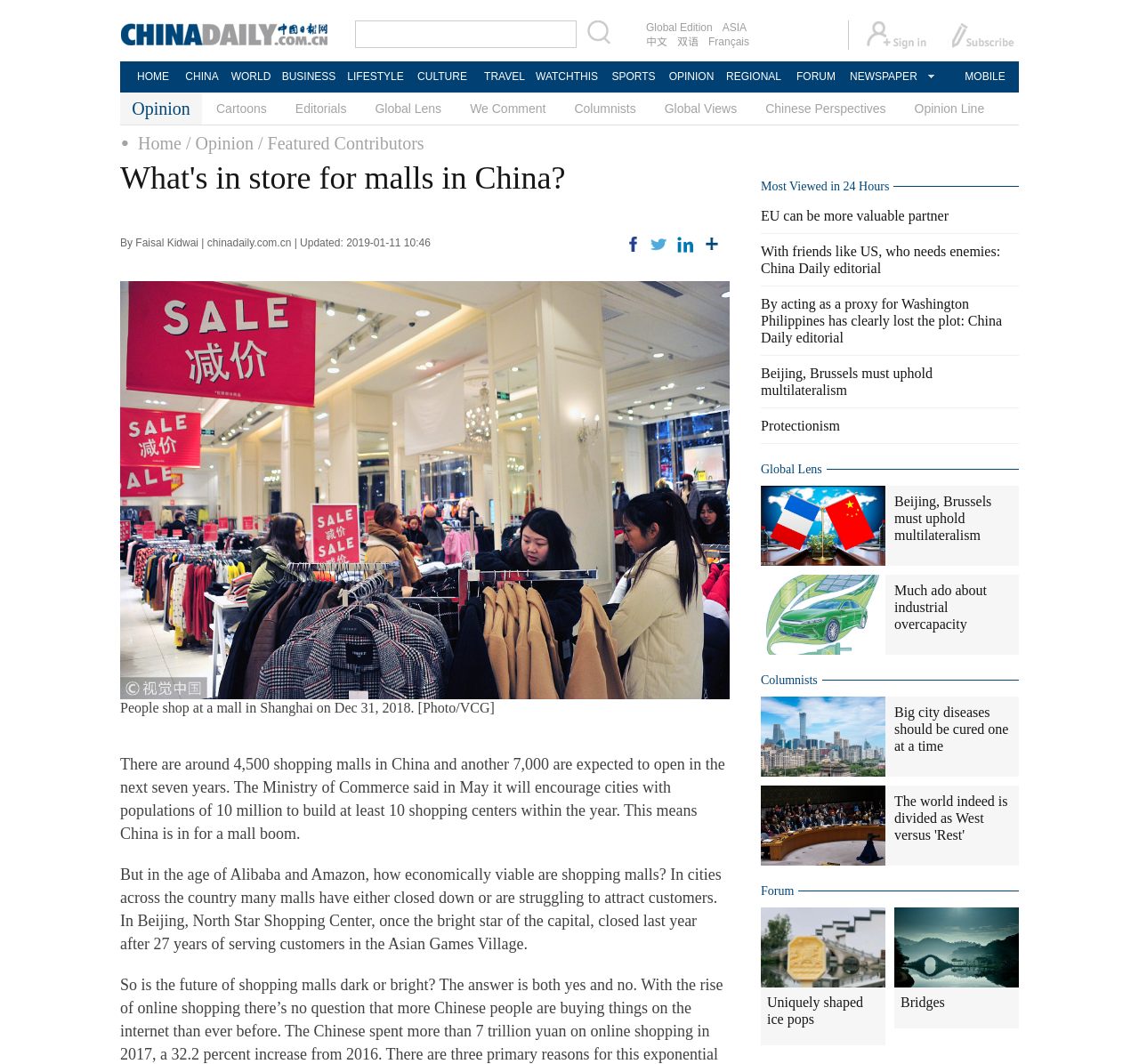Based on the image, please respond to the question with as much detail as possible:
How many shopping malls are expected to open in China in the next seven years?

According to the text, 'There are around 4,500 shopping malls in China and another 7,000 are expected to open in the next seven years.'